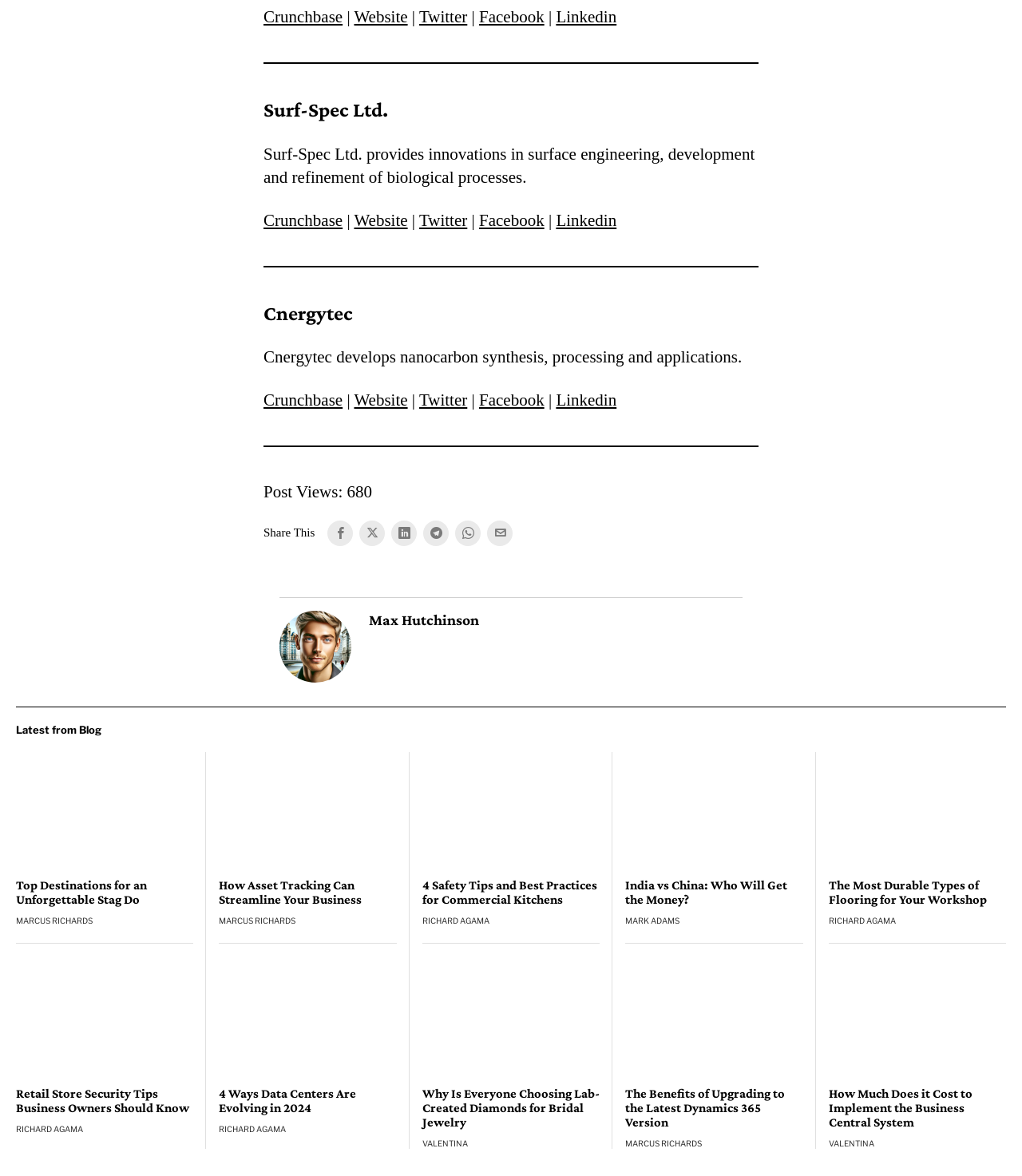Identify the bounding box coordinates for the UI element described as follows: "Richard Agama". Ensure the coordinates are four float numbers between 0 and 1, formatted as [left, top, right, bottom].

[0.016, 0.955, 0.081, 0.965]